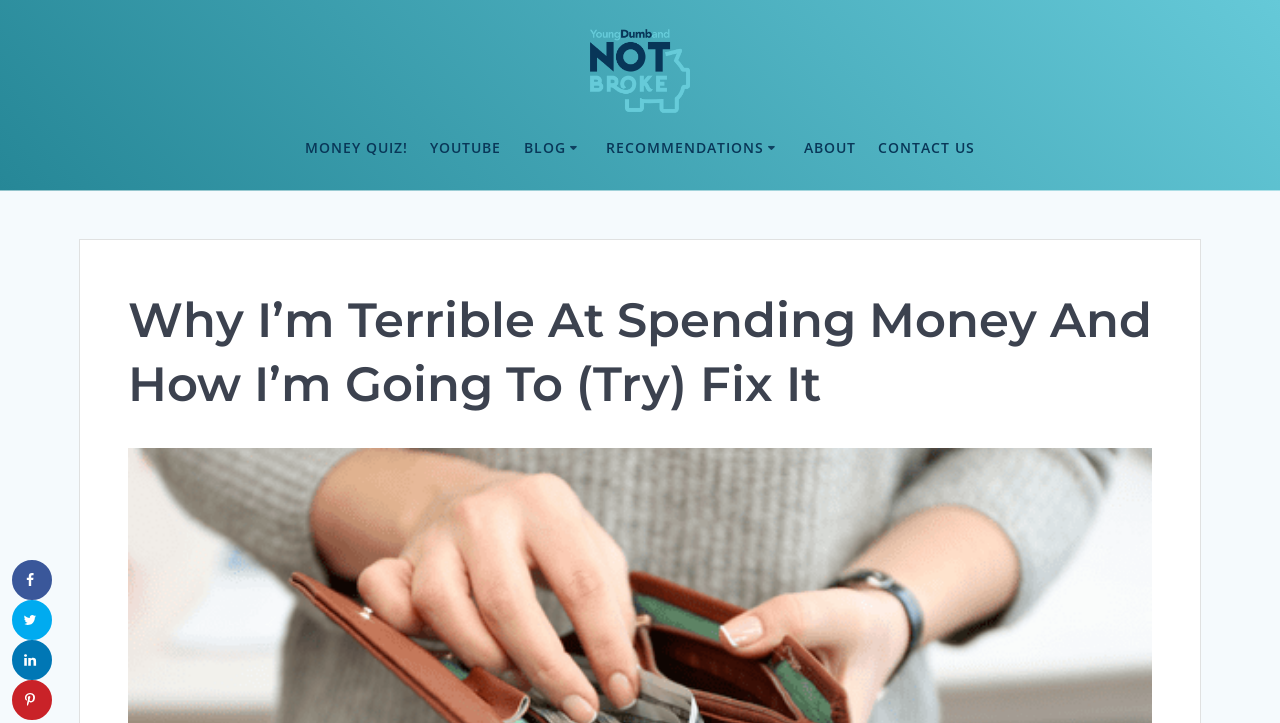Examine the image carefully and respond to the question with a detailed answer: 
What is the name of the blog?

I determined the answer by looking at the top-left corner of the webpage, where I found a link with the text 'Young, Dumb, and NOT Broke?!' which is likely the name of the blog.